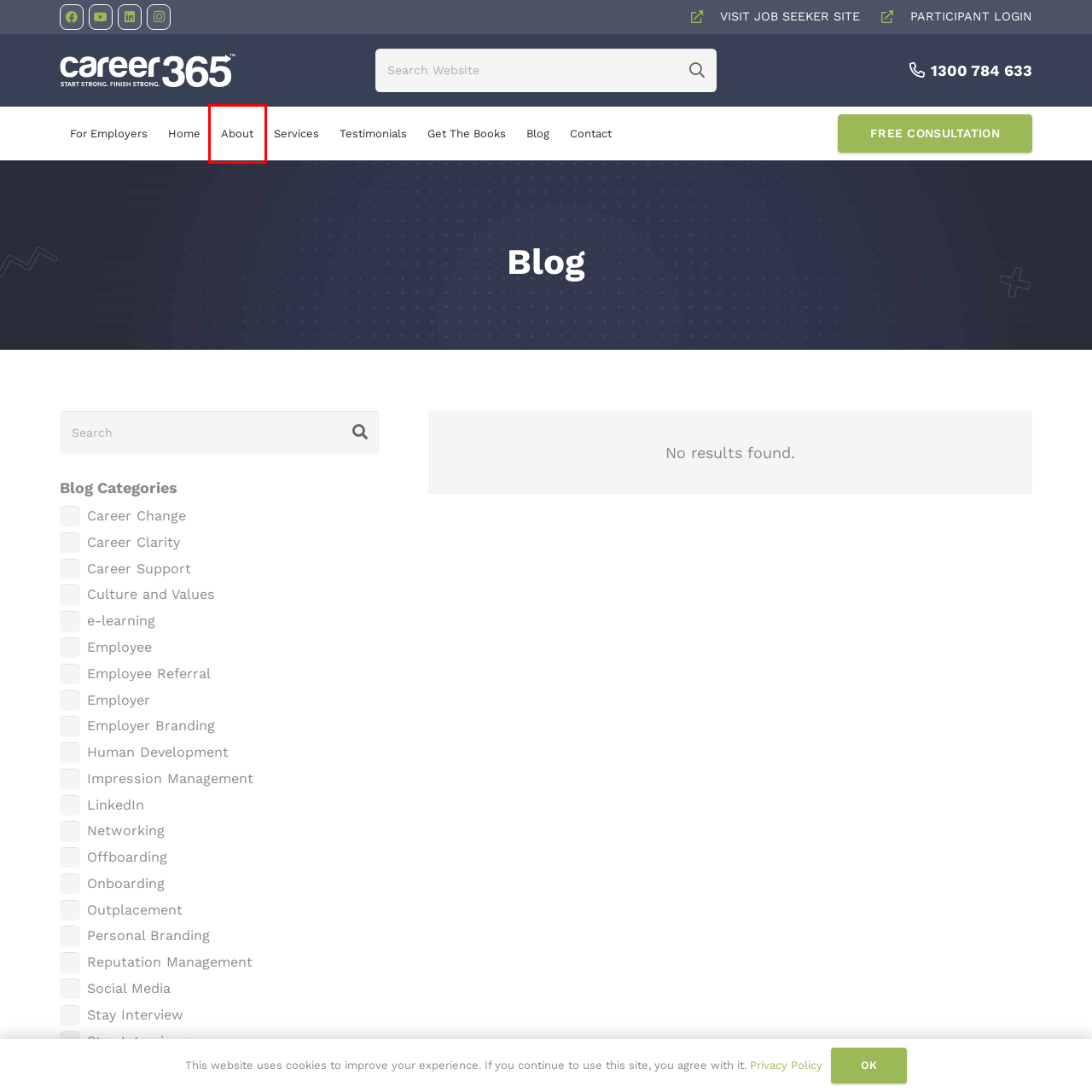Using the screenshot of a webpage with a red bounding box, pick the webpage description that most accurately represents the new webpage after the element inside the red box is clicked. Here are the candidates:
A. Employee Transition Support Programs | Career 365
B. Blog | Career 365
C. Contact Us and Get In Touch for Employee Transition Support | Career 365
D. Employee Transition Experts | Career 365
E. Employee Onboarding and Outplacement Services | Career 365
F. Employee Onboarding Testimonials | Career 365
G. Privacy Policy | Career 365
H. Get The Books | Career 365

D